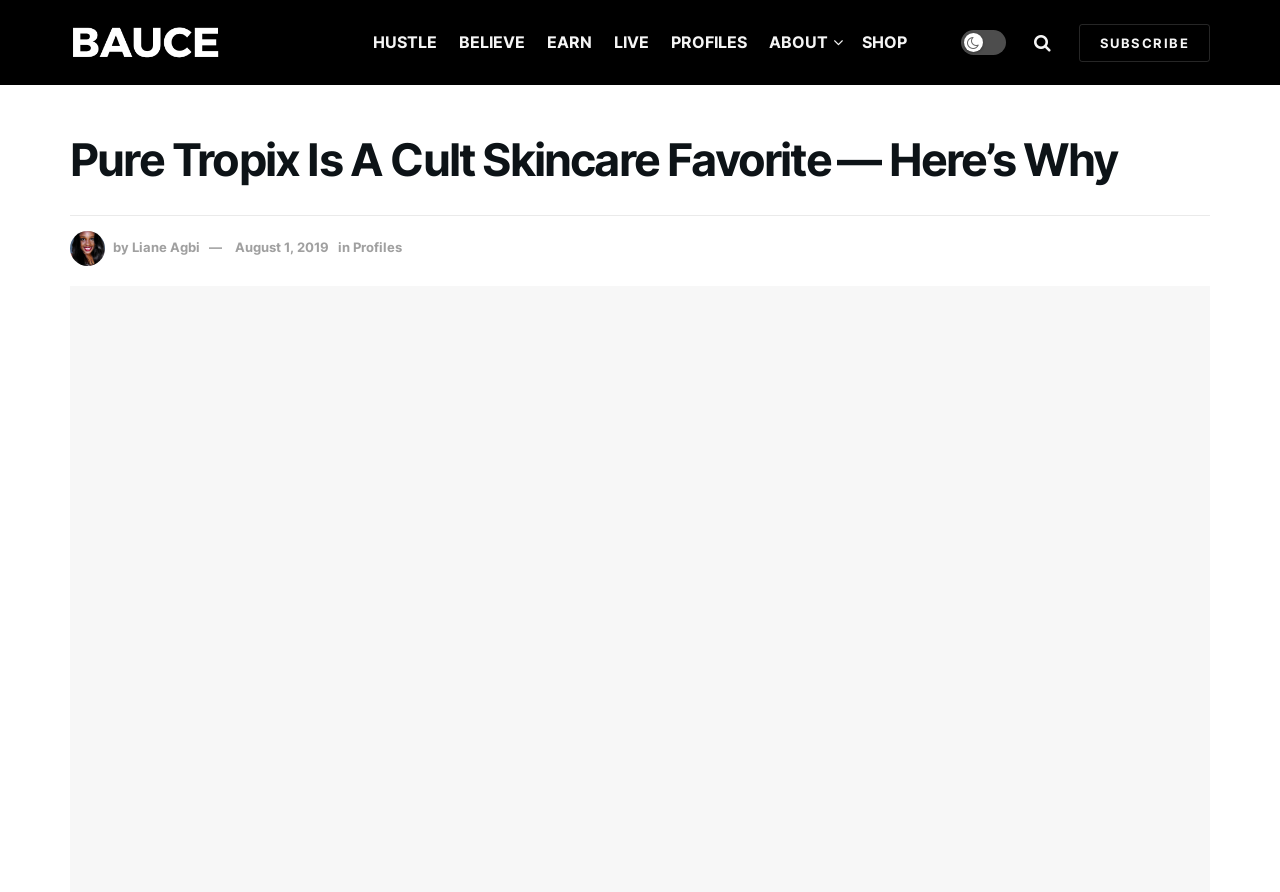Can you identify the bounding box coordinates of the clickable region needed to carry out this instruction: 'Read the article from BAUCE Magazine'? The coordinates should be four float numbers within the range of 0 to 1, stated as [left, top, right, bottom].

[0.055, 0.029, 0.172, 0.067]